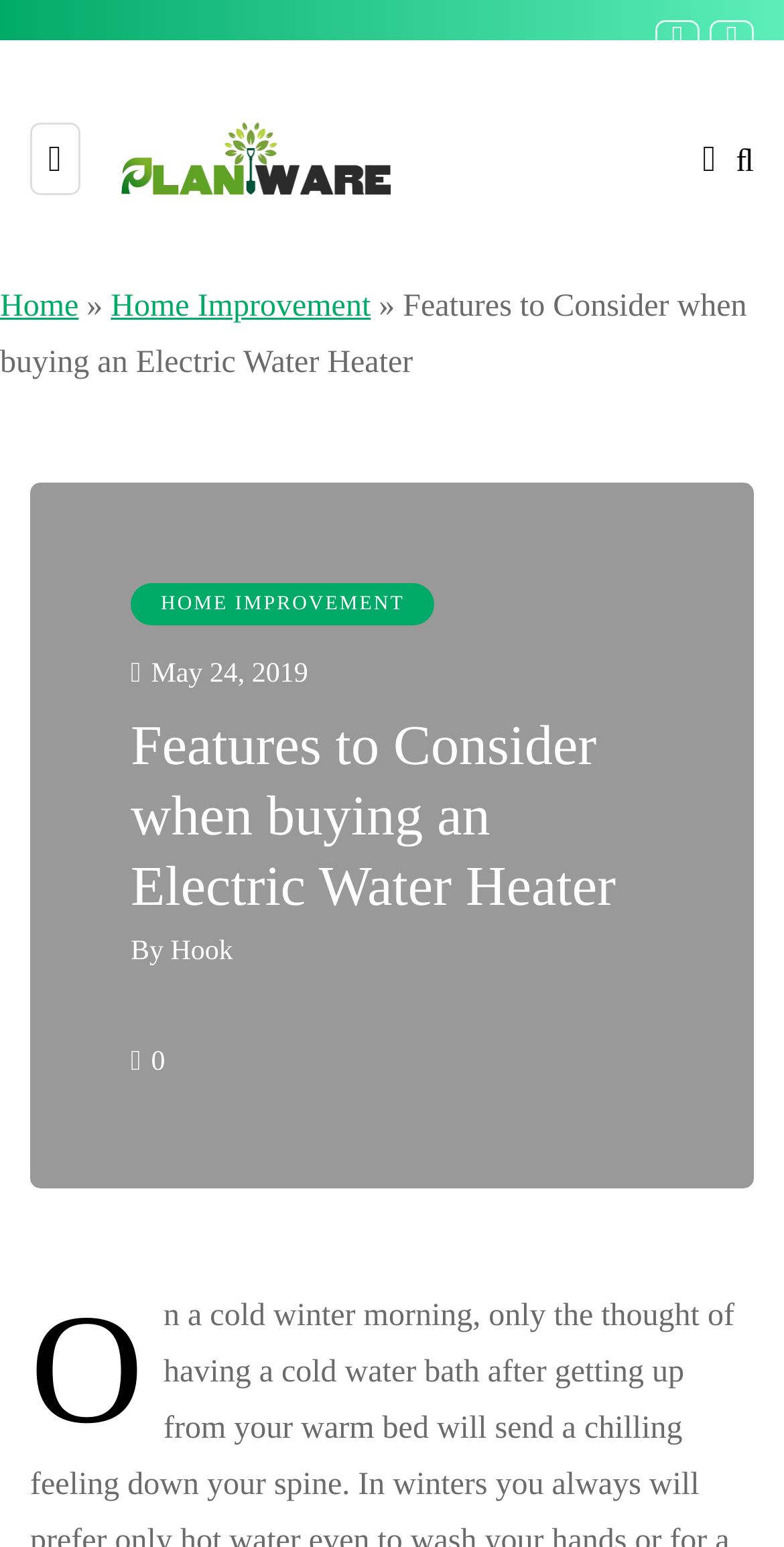Given the description of a UI element: "0", identify the bounding box coordinates of the matching element in the webpage screenshot.

[0.193, 0.677, 0.211, 0.696]